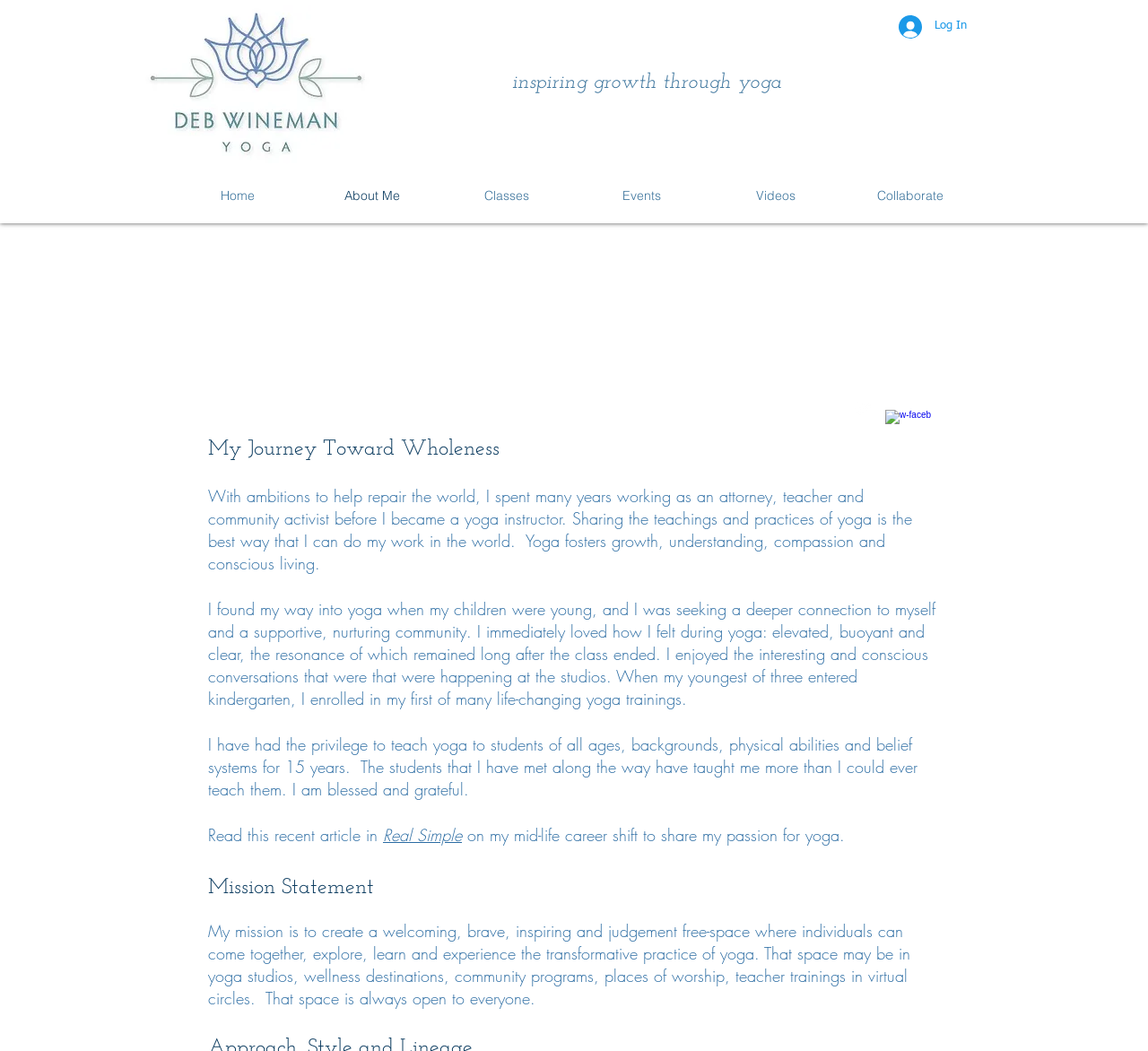Specify the bounding box coordinates for the region that must be clicked to perform the given instruction: "Explore the 'Classes' page".

[0.383, 0.165, 0.5, 0.207]